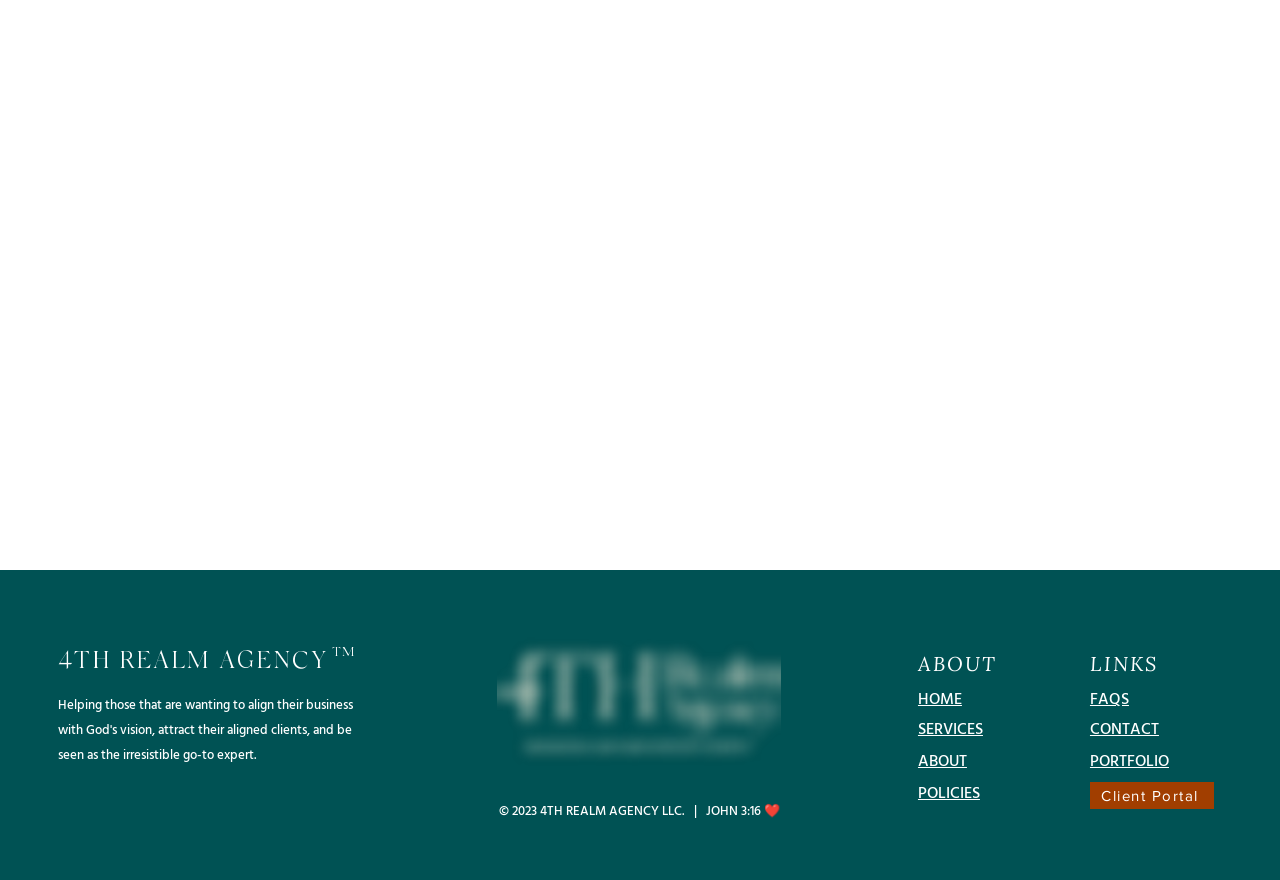Identify the bounding box coordinates for the region to click in order to carry out this instruction: "Click on the ABOUT link". Provide the coordinates using four float numbers between 0 and 1, formatted as [left, top, right, bottom].

[0.717, 0.739, 0.814, 0.771]